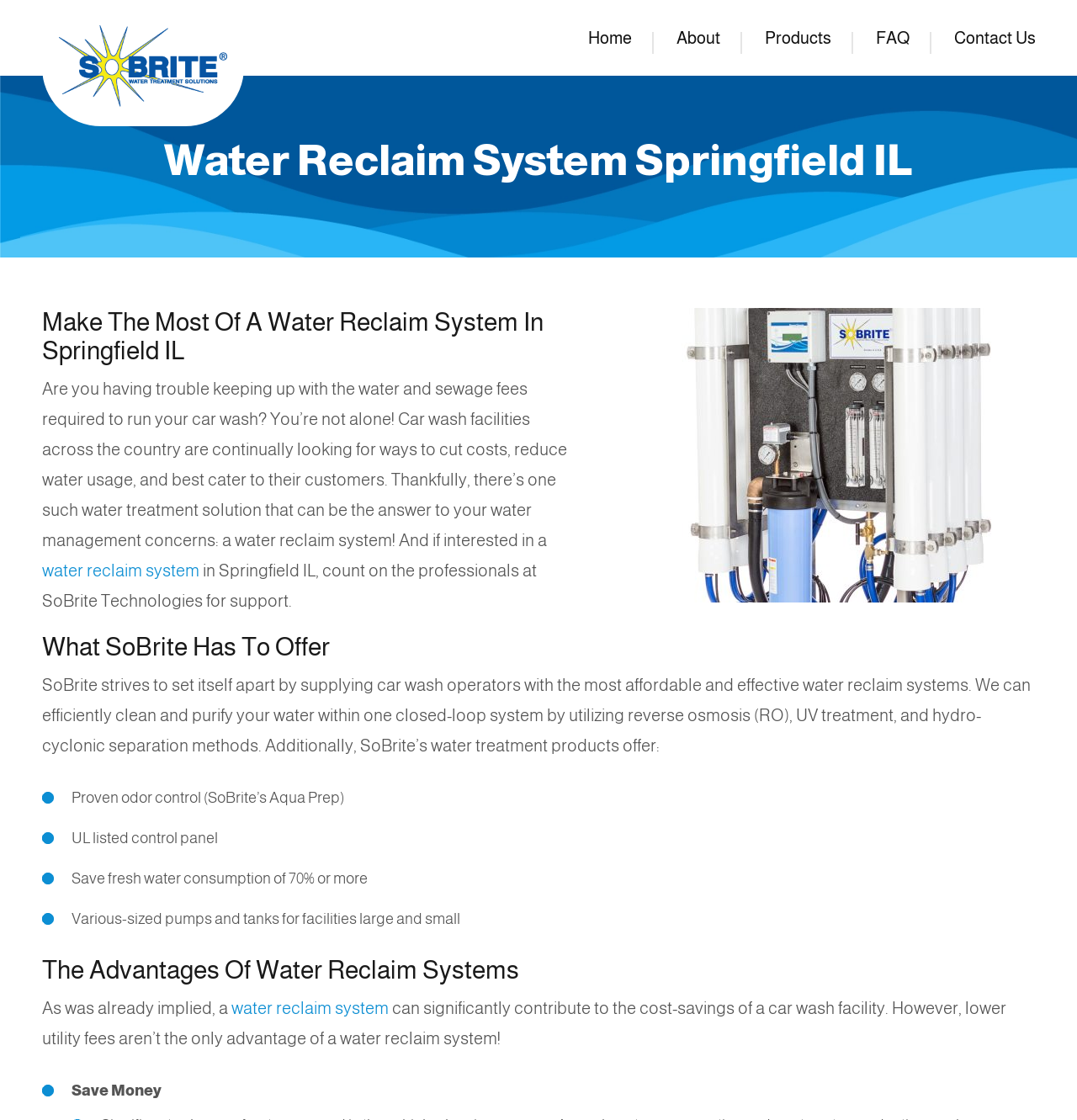Find the bounding box coordinates for the element that must be clicked to complete the instruction: "Navigate to the Home page". The coordinates should be four float numbers between 0 and 1, indicated as [left, top, right, bottom].

[0.546, 0.026, 0.587, 0.042]